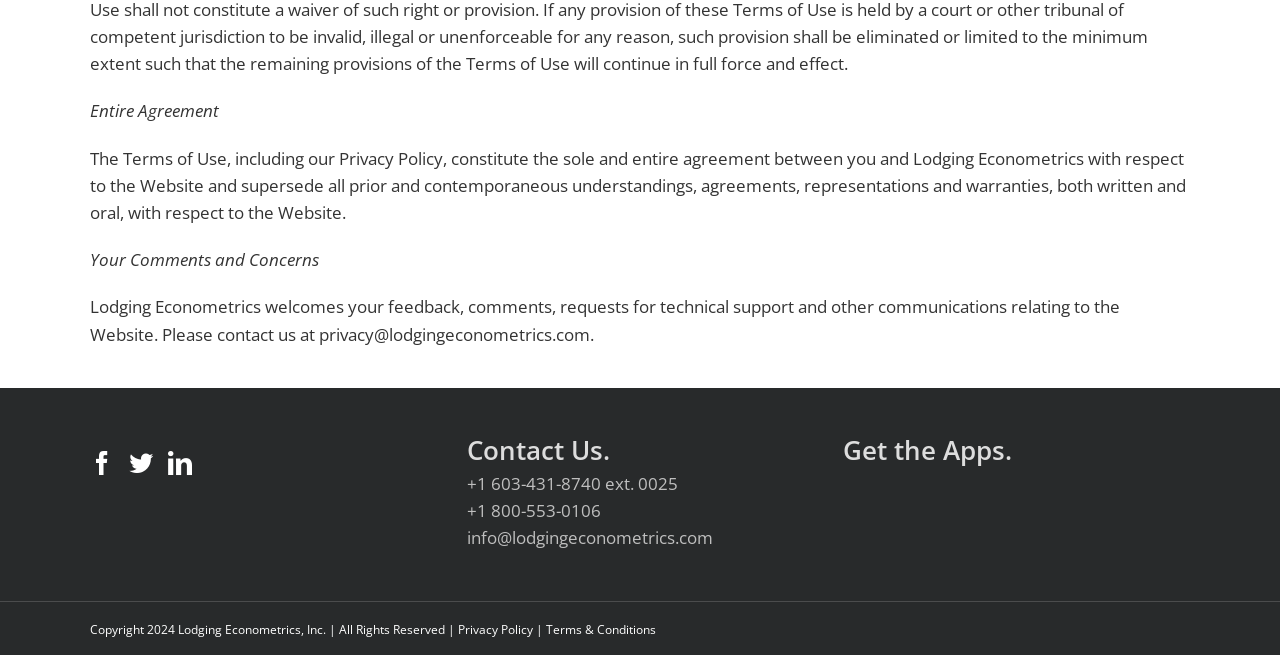Highlight the bounding box coordinates of the element you need to click to perform the following instruction: "Contact us via email."

[0.365, 0.803, 0.557, 0.838]